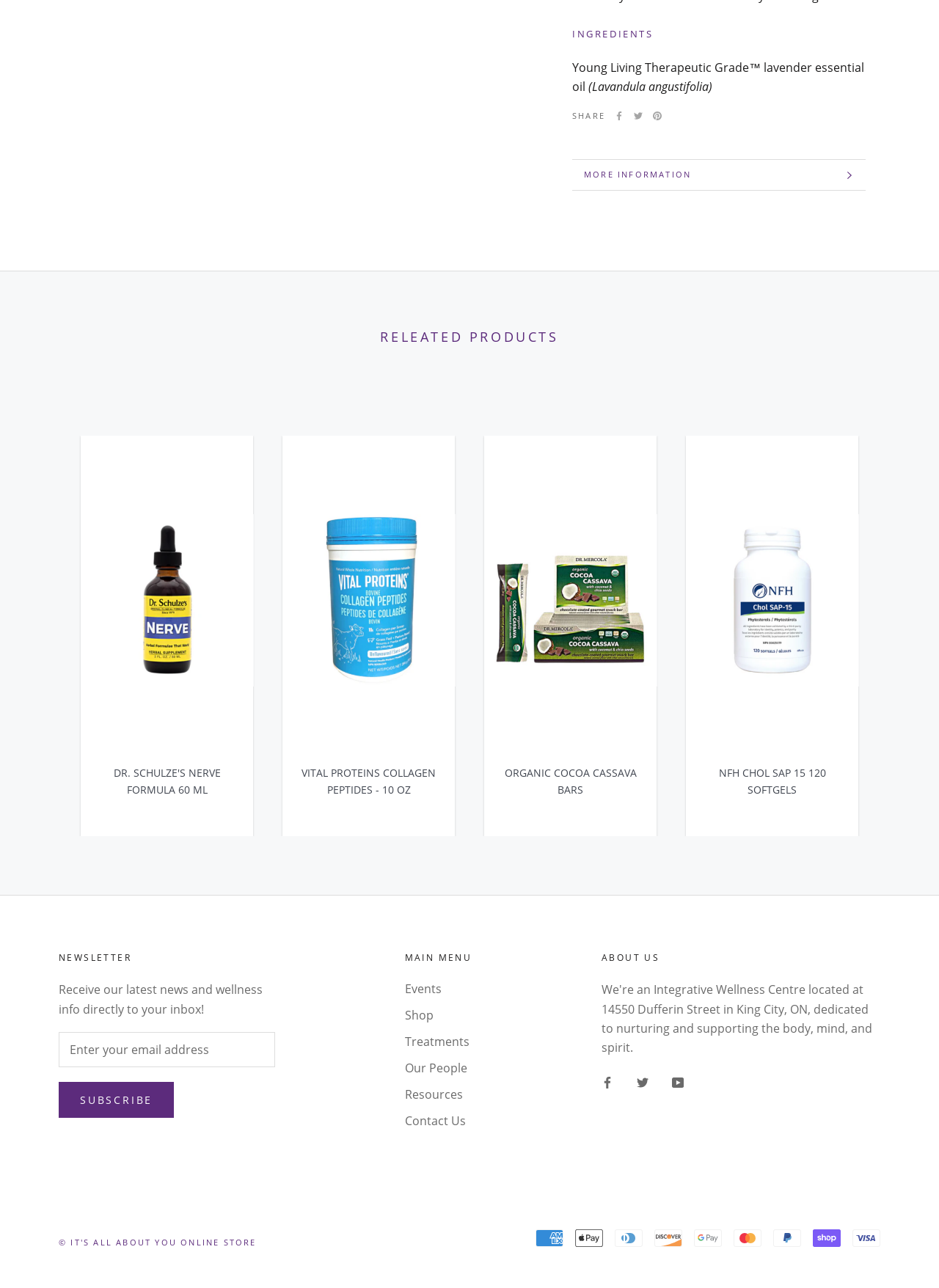What is the main ingredient of the product?
Using the information from the image, provide a comprehensive answer to the question.

The main ingredient of the product is mentioned in the 'INGREDIENTS' section, which is 'Young Living Therapeutic Grade lavender essential oil'.